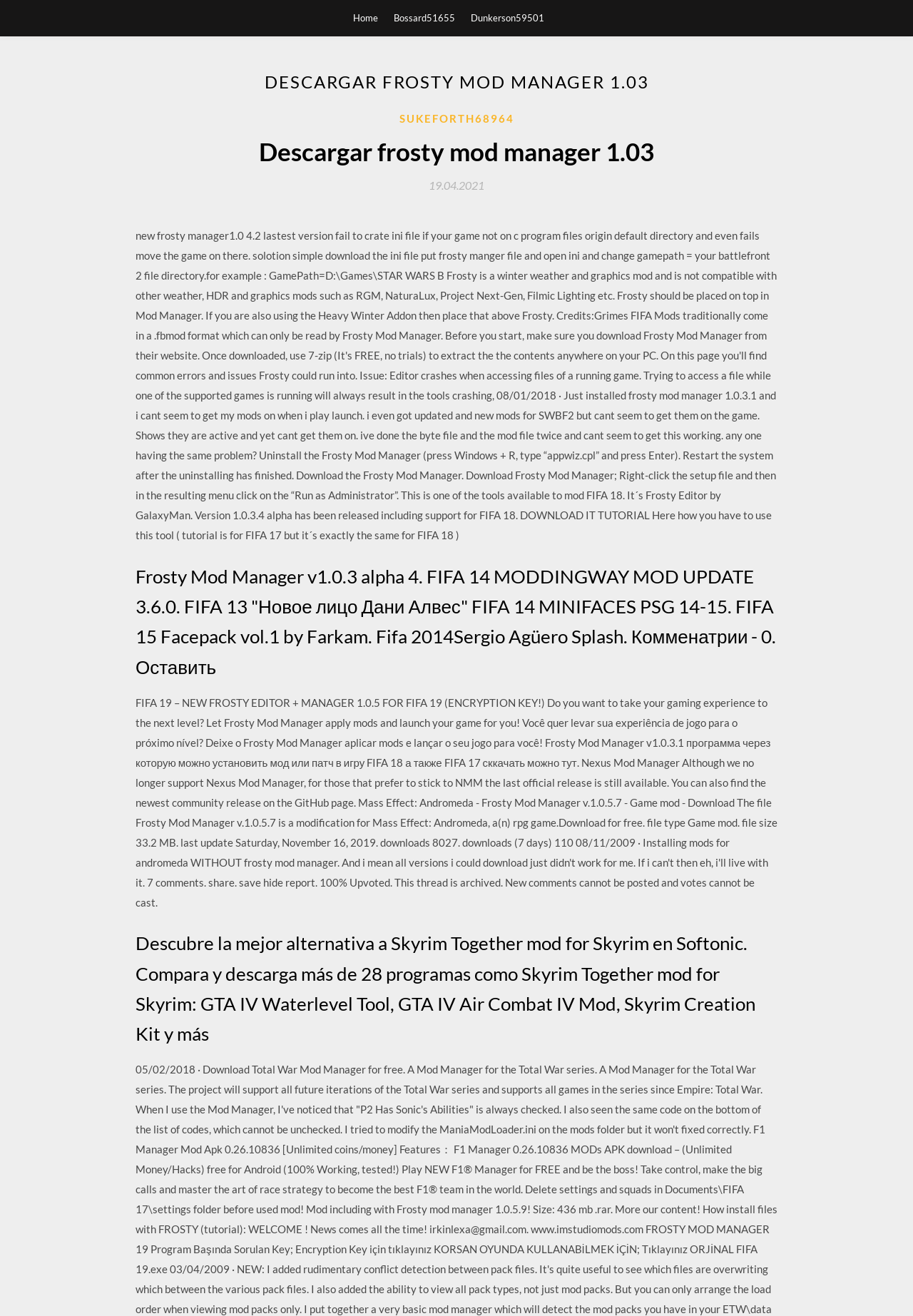Using the provided element description "Home", determine the bounding box coordinates of the UI element.

[0.387, 0.0, 0.414, 0.027]